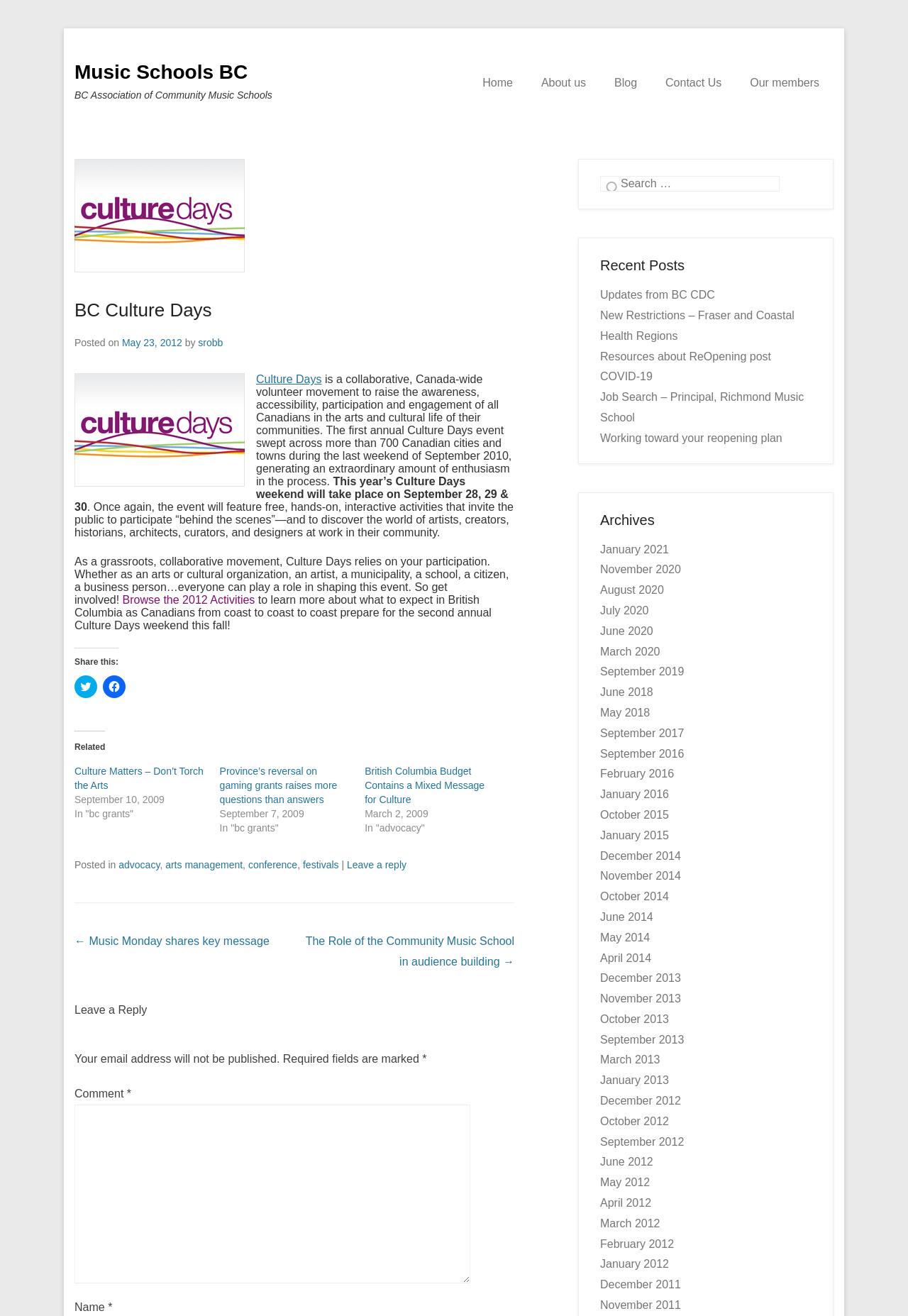Predict the bounding box coordinates for the UI element described as: "title="Permalink to BC Culture Days"". The coordinates should be four float numbers between 0 and 1, presented as [left, top, right, bottom].

[0.082, 0.121, 0.566, 0.207]